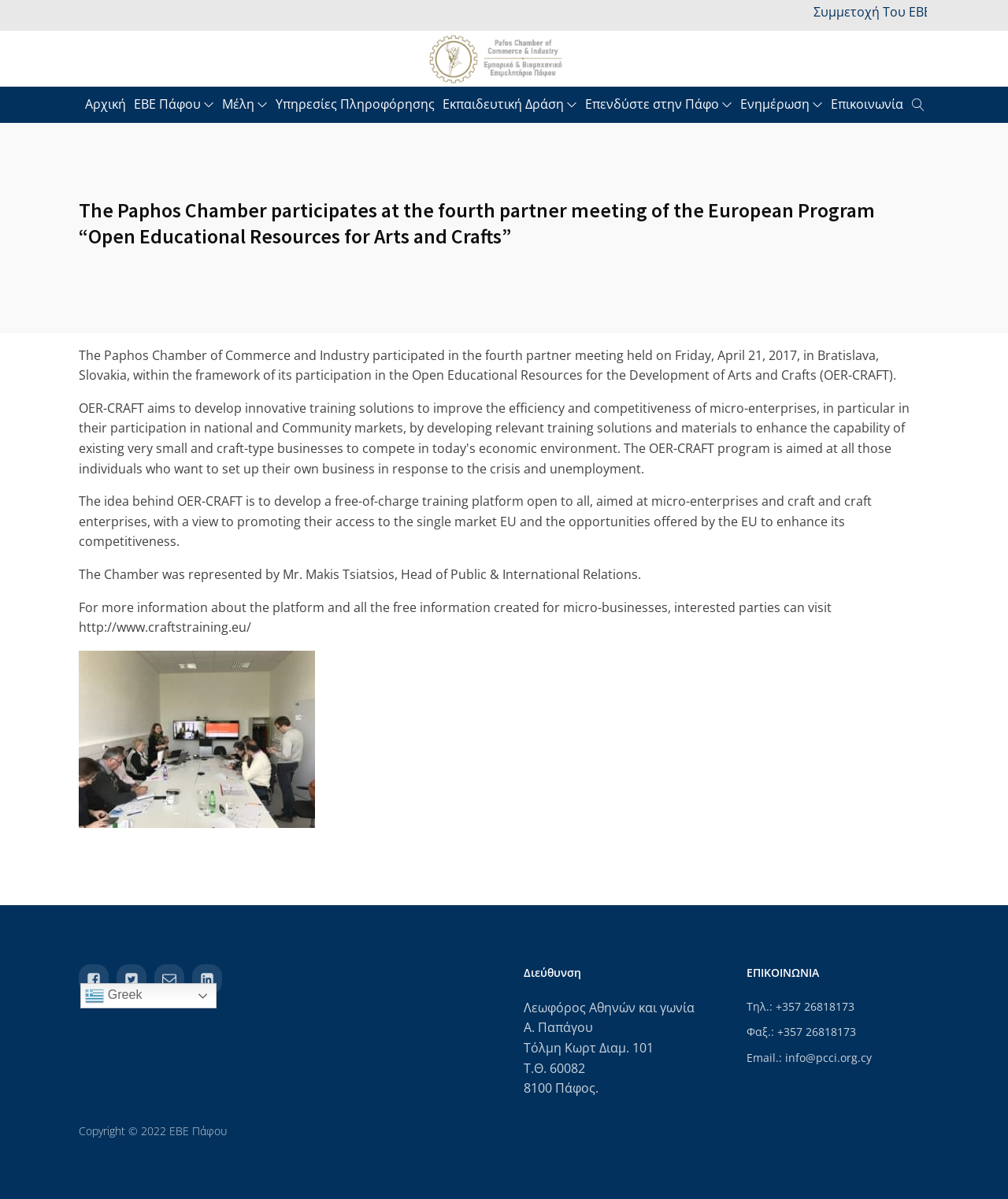Generate a thorough explanation of the webpage's elements.

The webpage is about the Paphos Chamber of Commerce and Industry's participation in the 4th partner meeting of the European Program "Open Educational Resources for Arts and Crafts" (OER-CRAFT). 

At the top of the page, there are several links to different sections of the website, including "Αρχική" (Home), "ΕΒΕ Πάφου" (Paphos Chamber of Commerce), "Μέλη" (Members), "Υπηρεσίες Πληροφόρησης" (Information Services), "Εκπαιδευτική Δράση" (Educational Action), "Επενδύστε στην Πάφο" (Invest in Paphos), "Ενημέρωση" (News), and "Επικοινωνία" (Contact). Each of these links has a small arrow icon next to it. 

Below these links, there is a heading that announces the Paphos Chamber's participation in the OER-CRAFT program. This is followed by a series of paragraphs that provide more information about the program, including its goals and the Chamber's representation at the meeting. 

On the right side of the page, there is a search button with a magnifying glass icon. 

At the bottom of the page, there are several links to social media platforms, including Facebook, Twitter, and LinkedIn. There is also a section with the Chamber's address, phone number, fax number, and email address. 

Finally, there is a copyright notice at the very bottom of the page, stating that the content is copyrighted by the Paphos Chamber of Commerce.